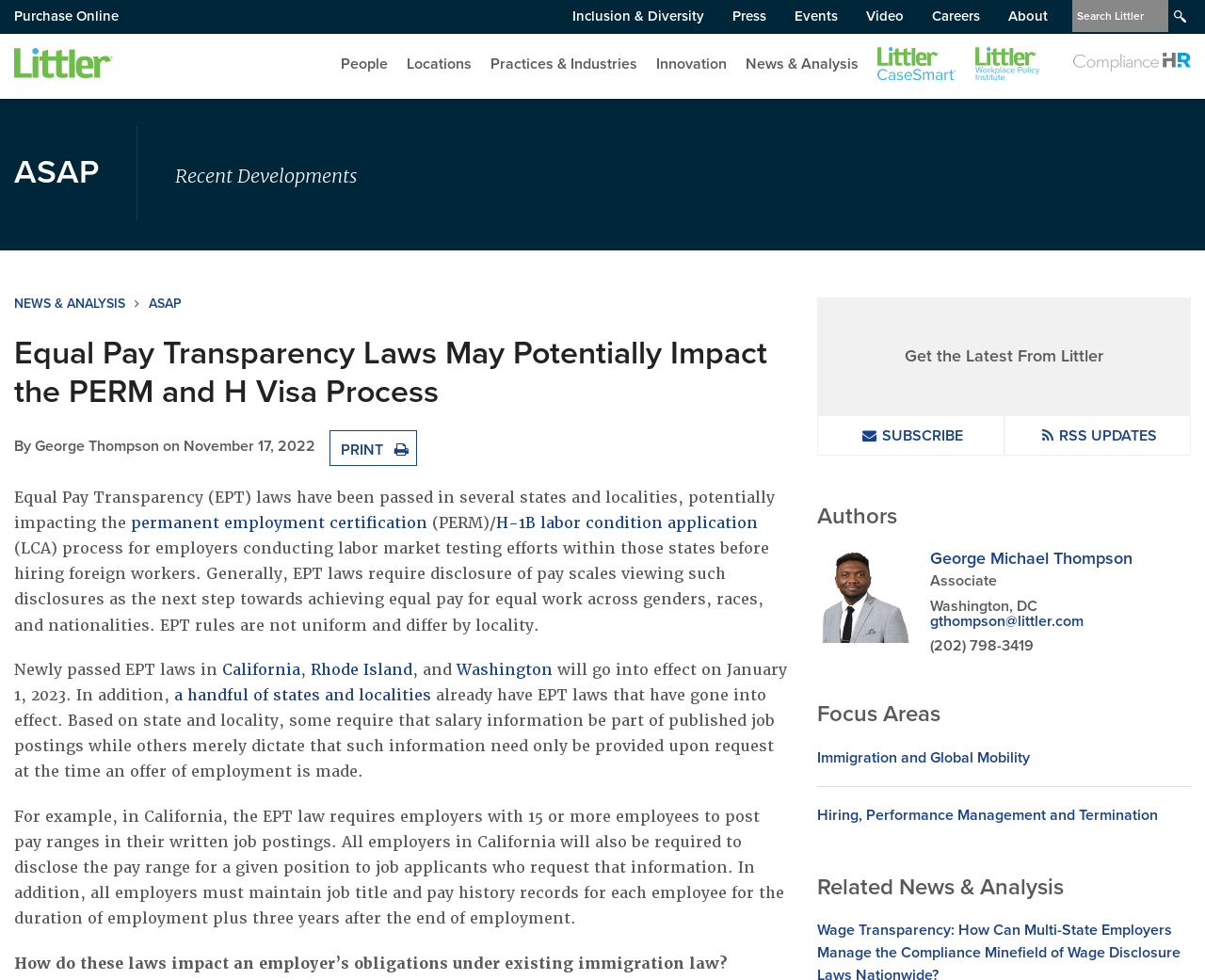Please locate the bounding box coordinates of the region I need to click to follow this instruction: "Click on 'Equal Pay Transparency Laws May Potentially Impact the PERM and H Visa Process'".

[0.012, 0.341, 0.655, 0.419]